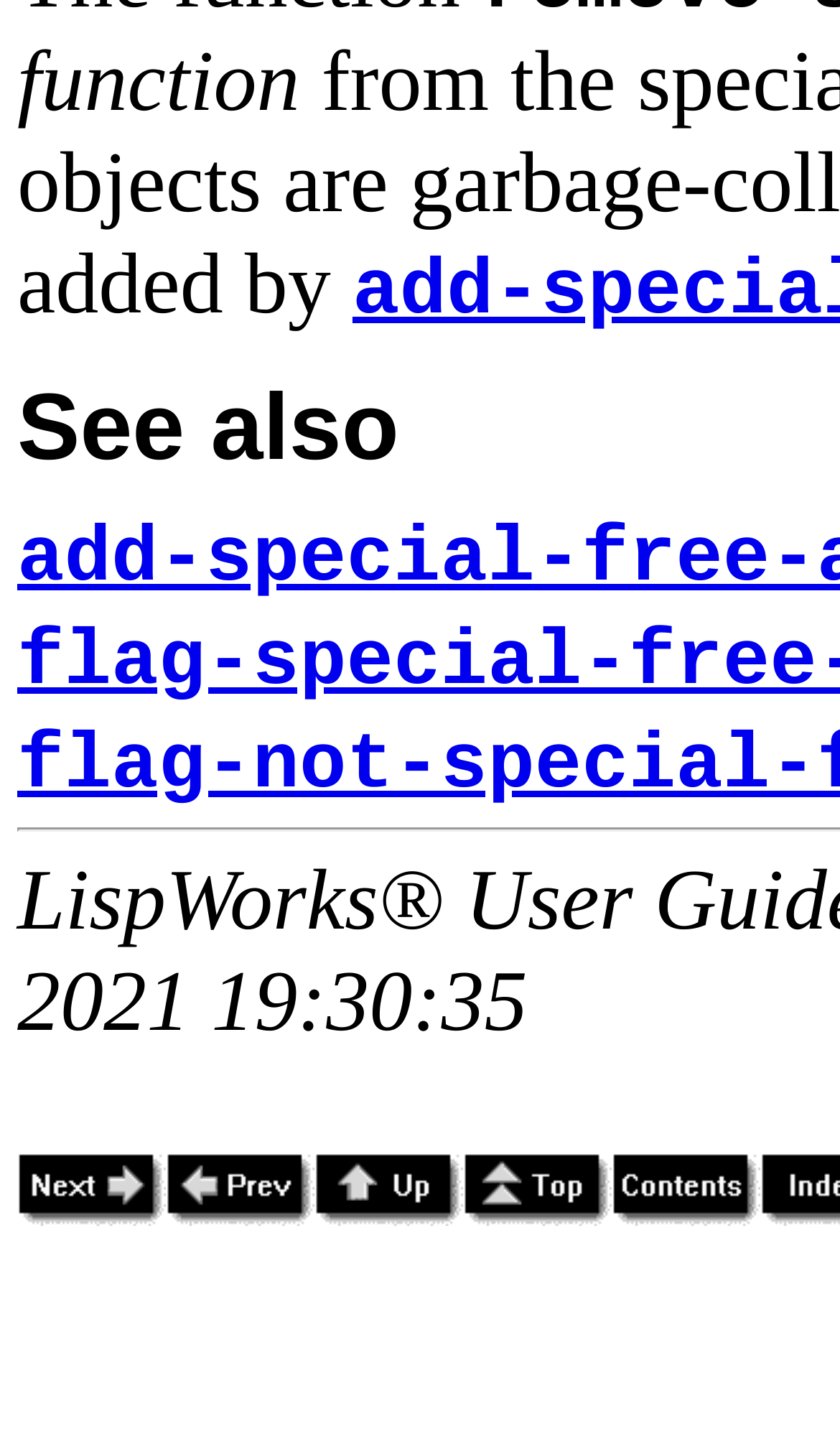What is the relative position of the 'Up' link to the 'Next' link?
Based on the image, answer the question with as much detail as possible.

I compared the bounding box coordinates of the 'Up' and 'Next' links and found that the 'Up' link has a smaller left coordinate, indicating that it is positioned to the left of the 'Next' link.